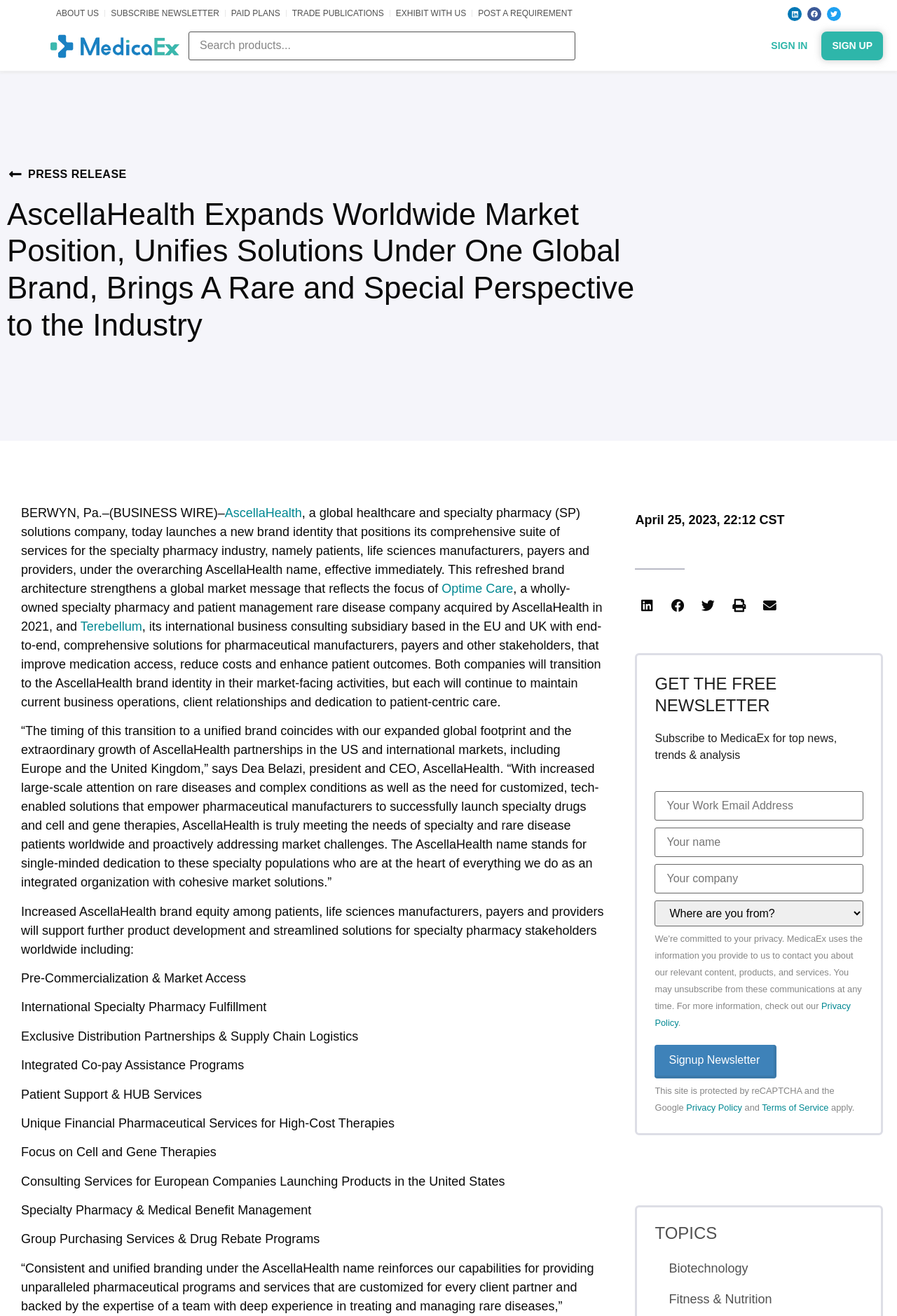Can you show the bounding box coordinates of the region to click on to complete the task described in the instruction: "Search for something"?

[0.21, 0.024, 0.641, 0.046]